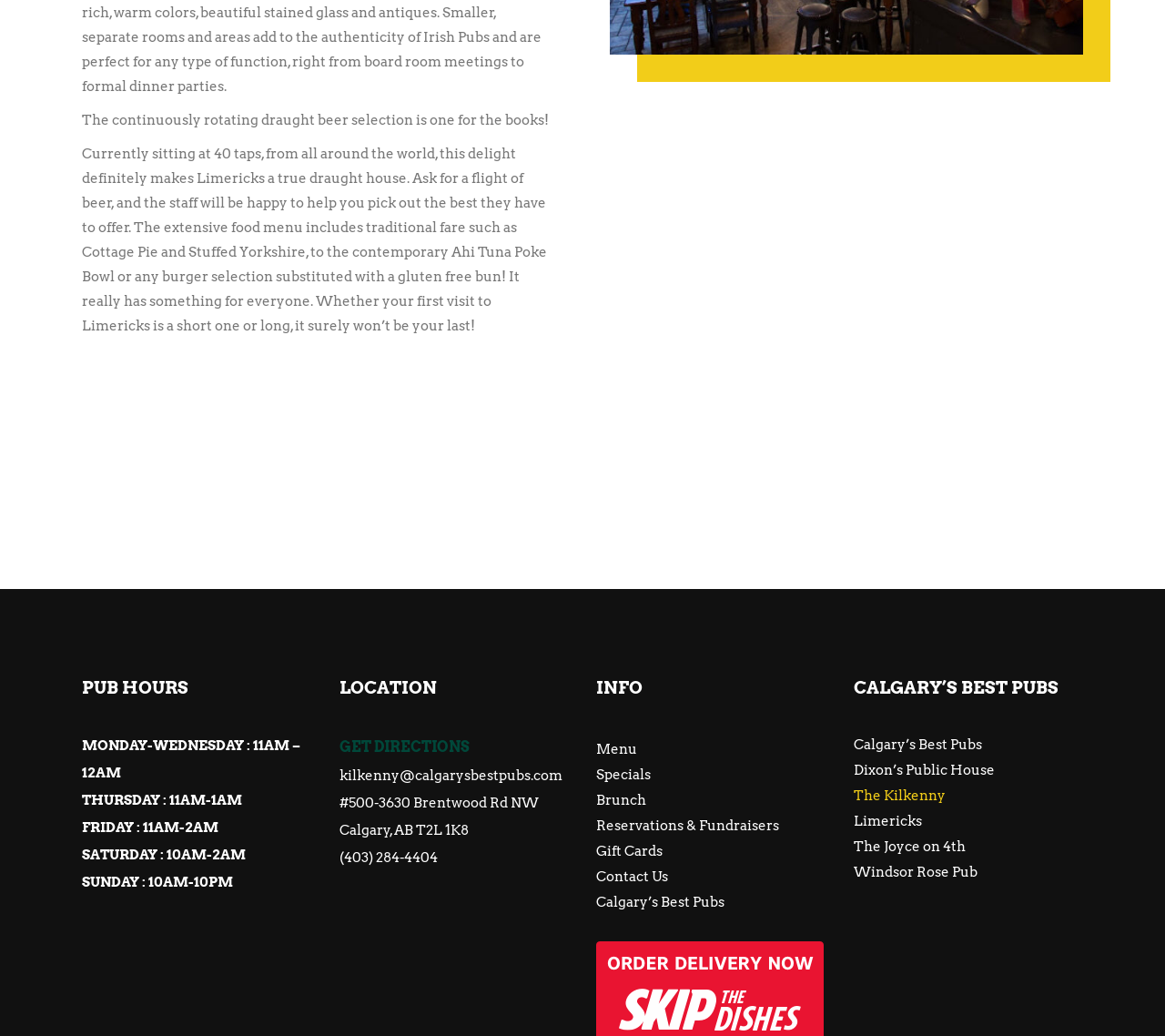Pinpoint the bounding box coordinates of the area that should be clicked to complete the following instruction: "Visit Calgary’s Best Pubs". The coordinates must be given as four float numbers between 0 and 1, i.e., [left, top, right, bottom].

[0.732, 0.711, 0.843, 0.727]